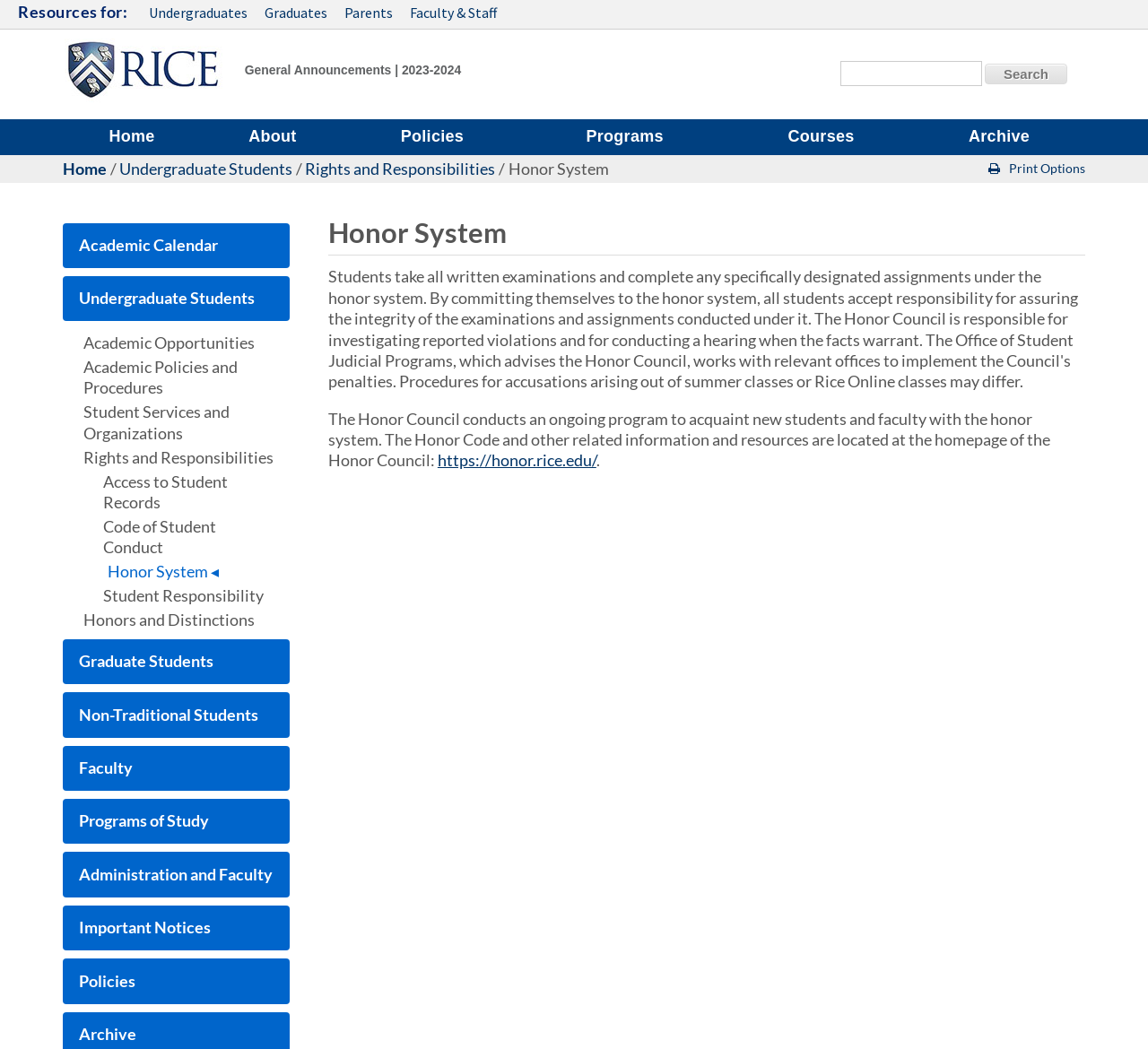Locate the bounding box coordinates of the area to click to fulfill this instruction: "Go to the Rice University homepage". The bounding box should be presented as four float numbers between 0 and 1, in the order [left, top, right, bottom].

[0.056, 0.037, 0.197, 0.097]